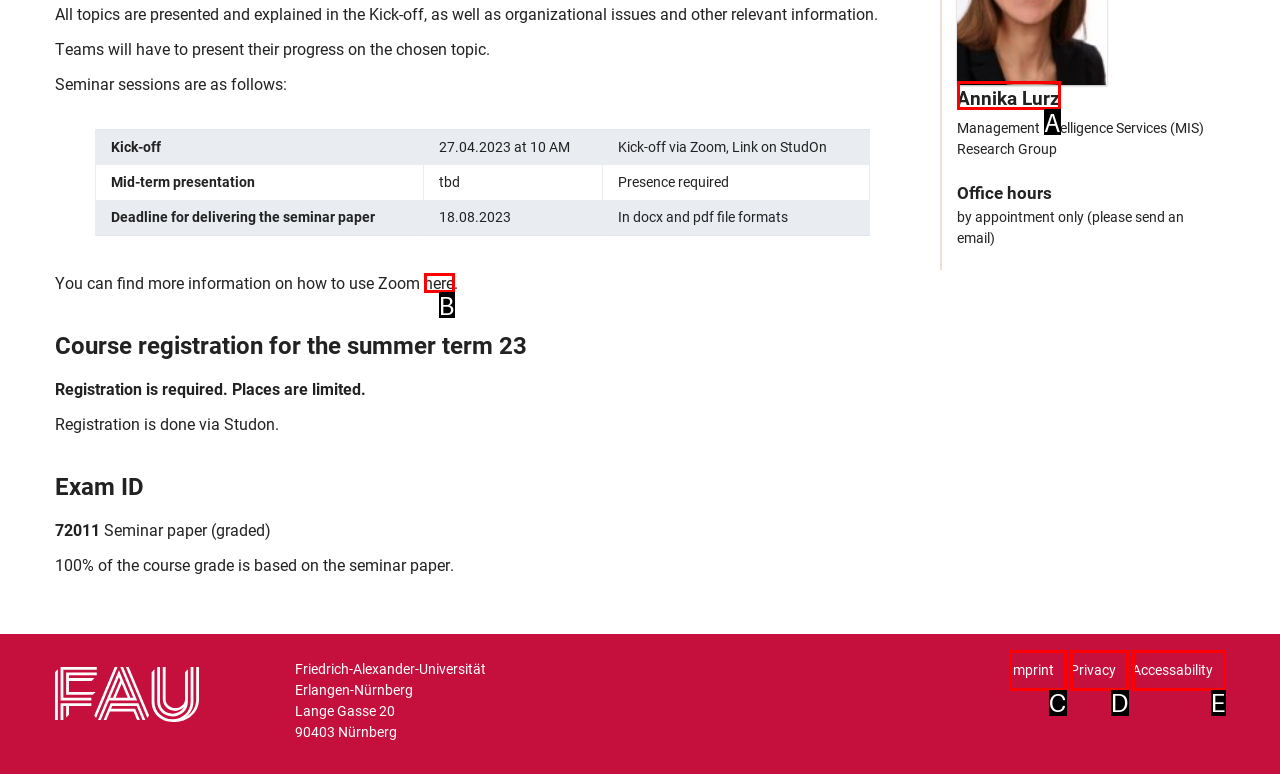Which option corresponds to the following element description: Accessability?
Please provide the letter of the correct choice.

E